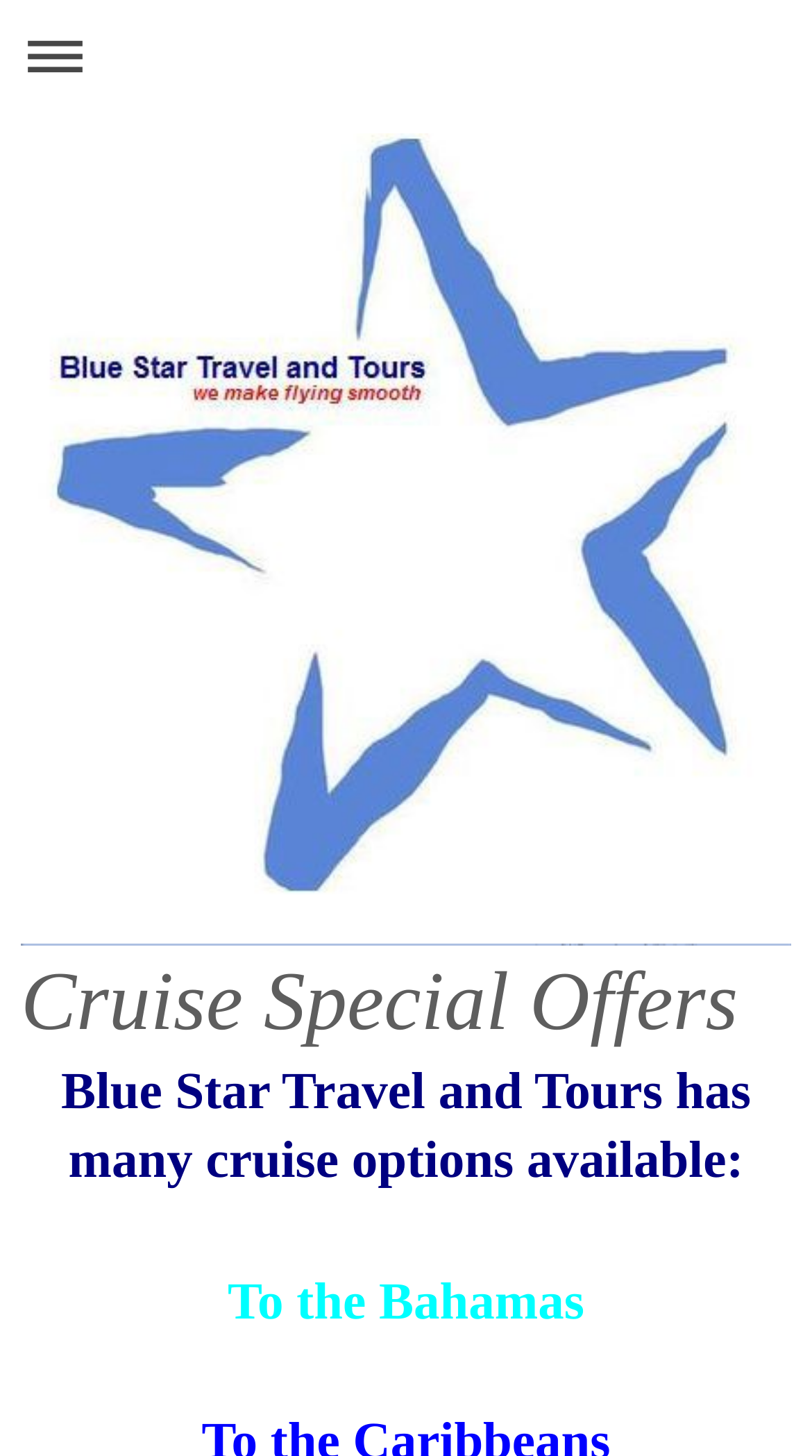Determine the title of the webpage and give its text content.

Cruise Special Offers